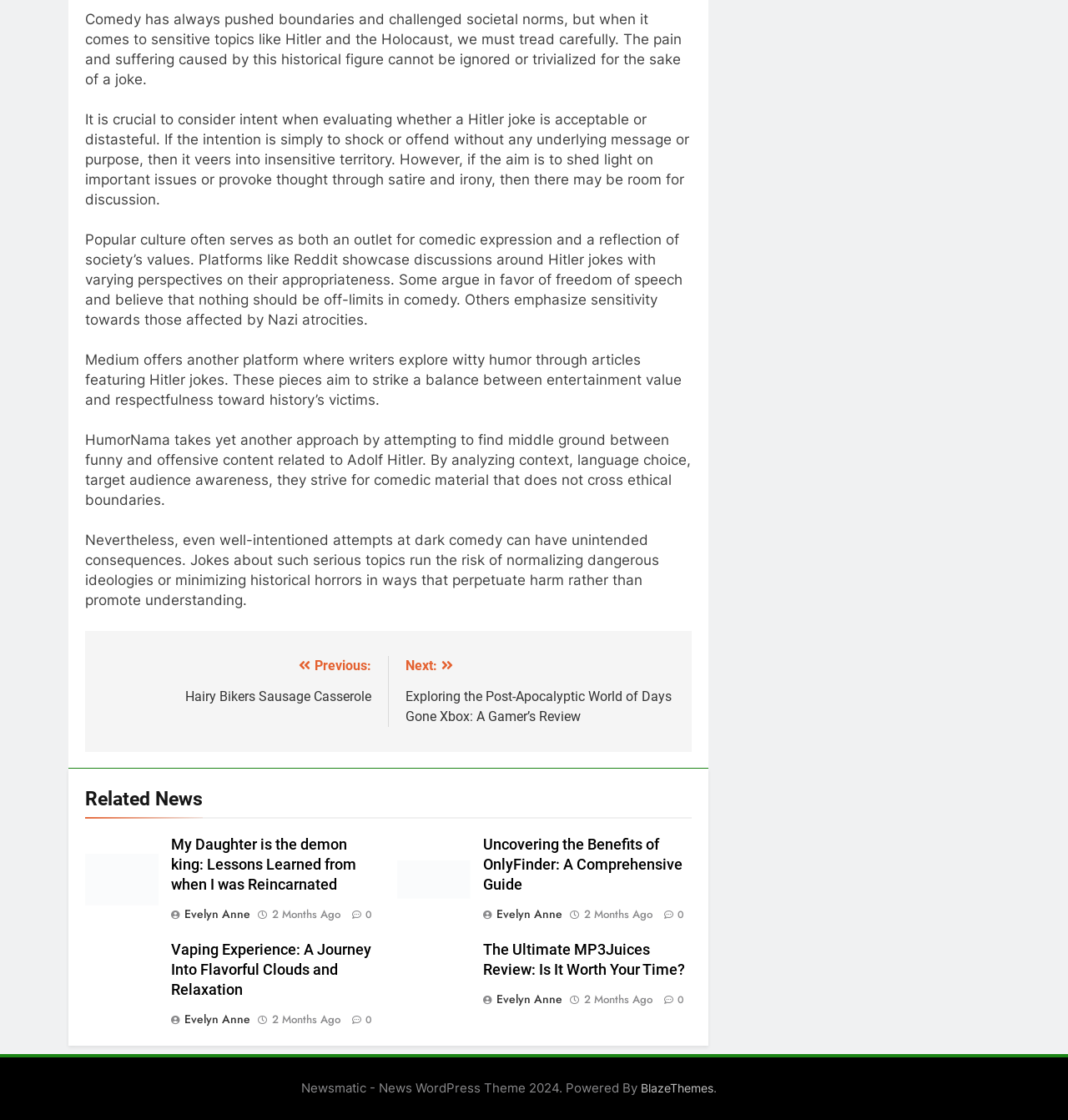Please reply with a single word or brief phrase to the question: 
Who is the author of the related news articles?

Evelyn Anne